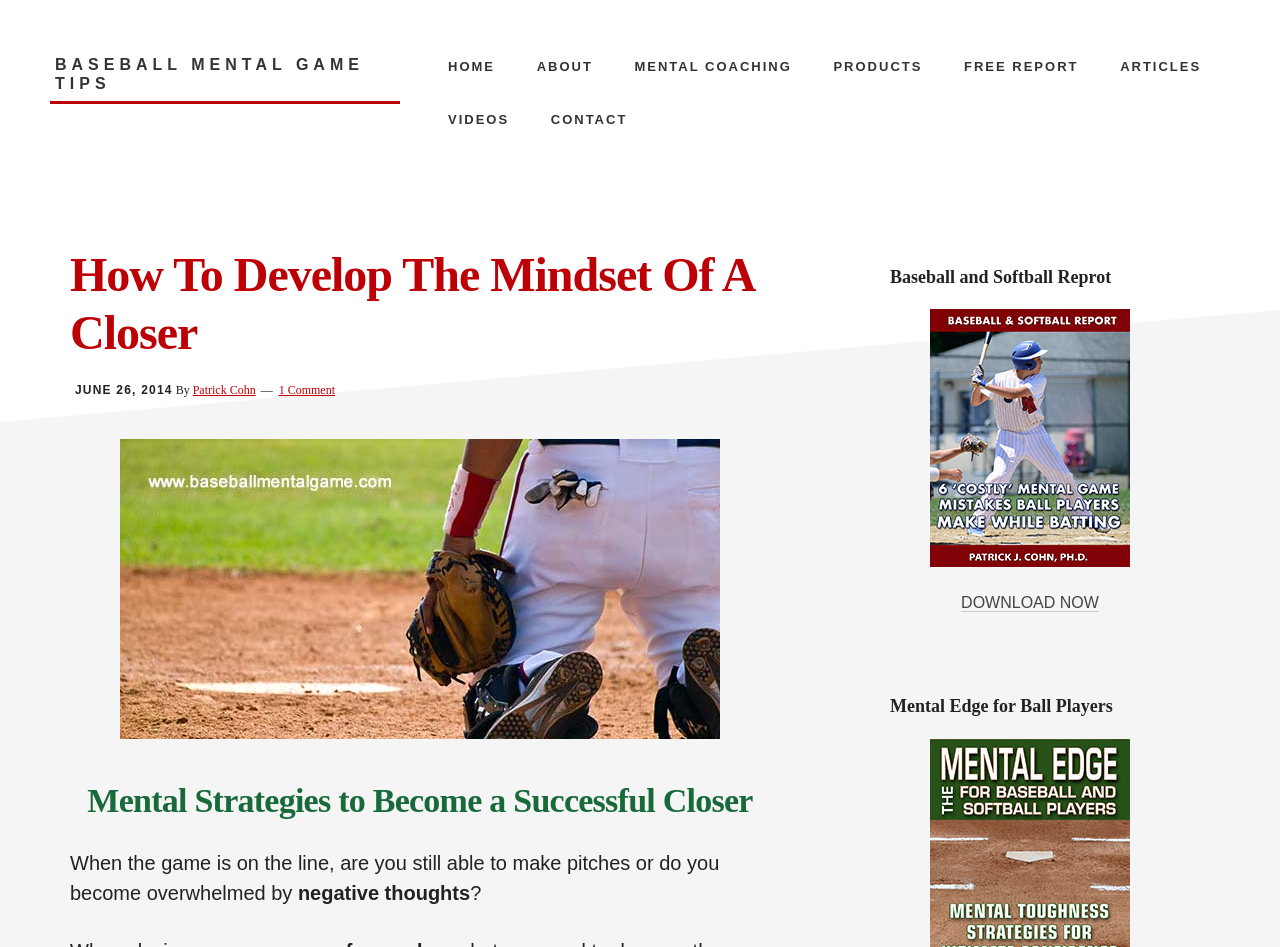Predict the bounding box of the UI element based on this description: "Baseball Mental Game Tips".

[0.039, 0.058, 0.312, 0.11]